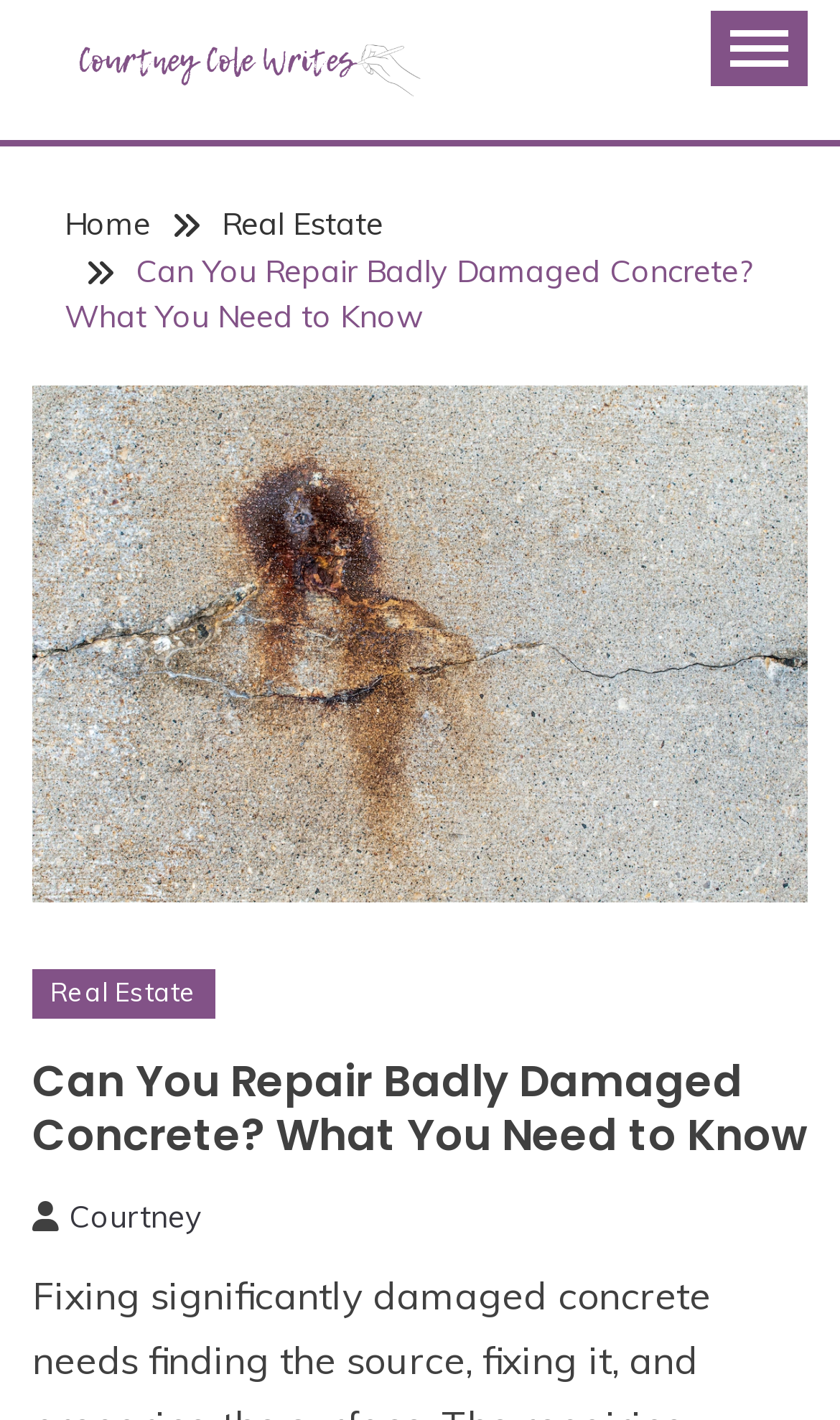How many navigation links are in the breadcrumbs?
Based on the screenshot, answer the question with a single word or phrase.

3